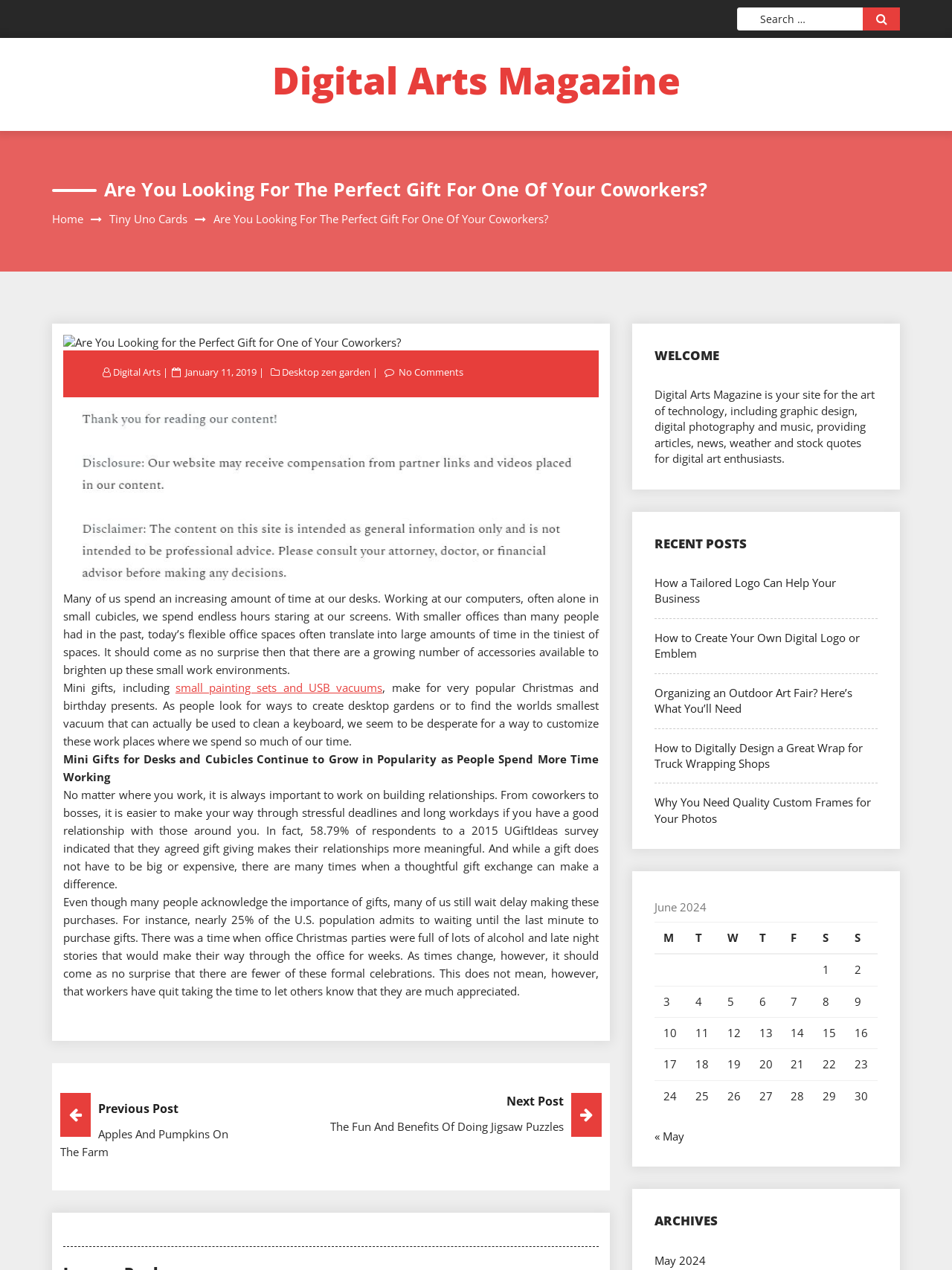Present a detailed account of what is displayed on the webpage.

This webpage is an article from Digital Arts Magazine, with a title "Are You Looking for the Perfect Gift for One of Your Coworkers?" The page has a search bar at the top right corner, accompanied by a search button with a magnifying glass icon. Below the search bar, there is a heading "Digital Arts Magazine" with a link to the magazine's homepage.

The main content of the article is divided into several sections. The first section has a heading "Are You Looking For The Perfect Gift For One Of Your Coworkers?" followed by a brief introduction to the topic of gift-giving in the workplace. There is an image related to the topic below the introduction.

The next section discusses the importance of building relationships with coworkers and how gift-giving can play a role in this. The text is divided into several paragraphs, with links to other related articles scattered throughout.

On the right side of the page, there is a navigation menu with links to recent posts, including "The Fun And Benefits Of Doing Jigsaw Puzzles" and several others. Below the navigation menu, there is a section titled "WELCOME" with a brief description of Digital Arts Magazine and its focus on the art of technology.

Further down the page, there is a table displaying a calendar for June 2024, with days of the week listed across the top and dates listed down the side. The table has several rows, each representing a week in June.

At the bottom of the page, there is a section titled "RECENT POSTS" with links to several articles, including "How a Tailored Logo Can Help Your Business" and "How to Create Your Own Digital Logo or Emblem".